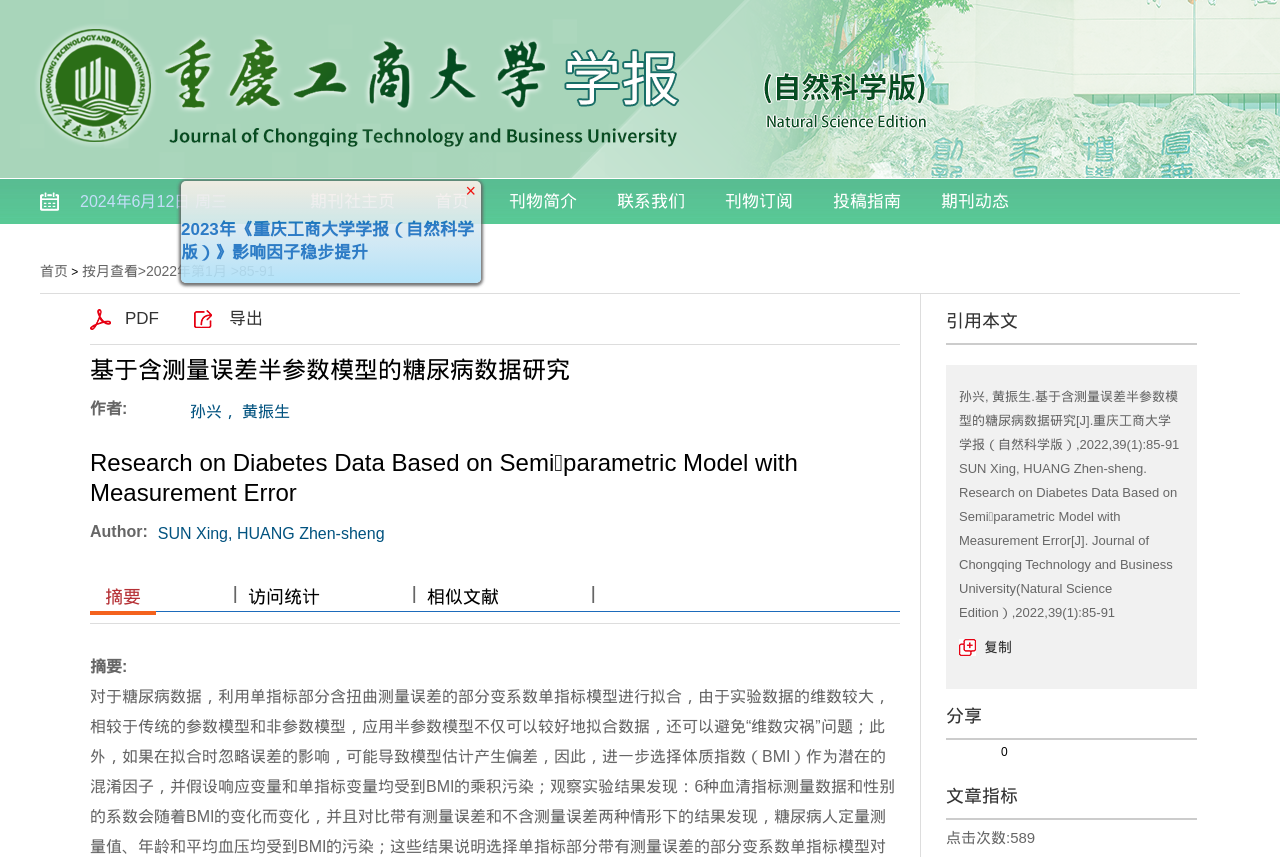Offer a detailed account of what is visible on the webpage.

This webpage appears to be a research article page, specifically focused on a study about diabetes data using a semi-parametric model with measurement error. 

At the top of the page, there is a date "2024年6月12日 周三" (June 12, 2024, Wednesday) and a series of links to the journal's homepage, index, introduction, contact, subscription, and submission guidelines. 

Below these links, there is a title "基于含测量误差半参数模型的糖尿病数据研究" (Research on Diabetes Data Based on Semi-parametric Model with Measurement Error) in Chinese, followed by the same title in English. 

The authors of the article, 孙兴 and 黄振生 (SUN Xing and HUANG Zhen-sheng), are listed below the title. 

The abstract of the article is divided into two sections, one in Chinese and the other in English. The Chinese abstract is located on the left side of the page, while the English abstract is on the right side. 

There are several links and buttons on the page, including links to view the article in PDF format, export the article, and copy the article's citation. 

The page also displays the article's metadata, including the journal's name, volume, and issue number, as well as the page range. 

In the lower section of the page, there are several headings, including "引用本文" (Cite this article), "分享" (Share), and "文章指标" (Article metrics). The article metrics section displays the number of views, which is 589.